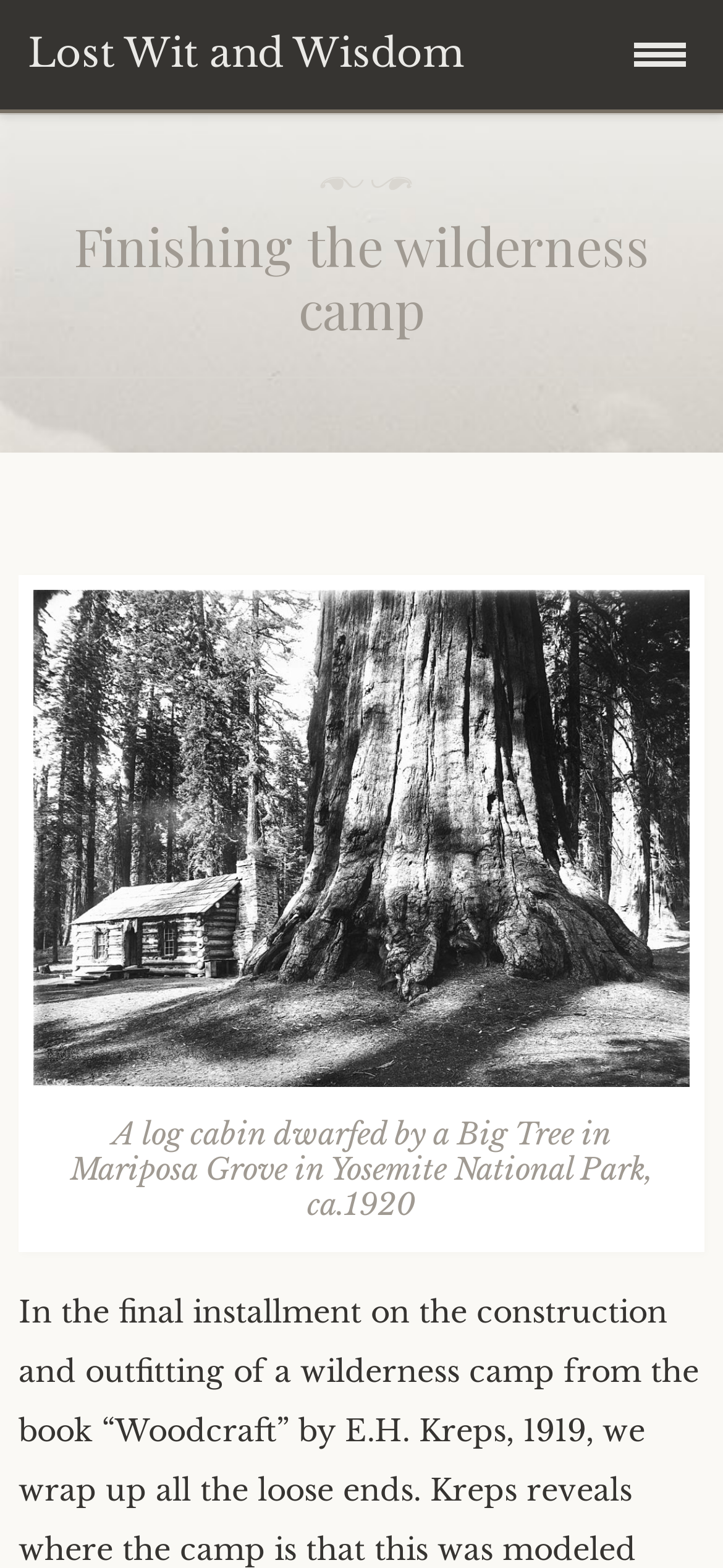Can you specify the bounding box coordinates for the region that should be clicked to fulfill this instruction: "Click the 'Home' link".

[0.0, 0.074, 0.987, 0.14]